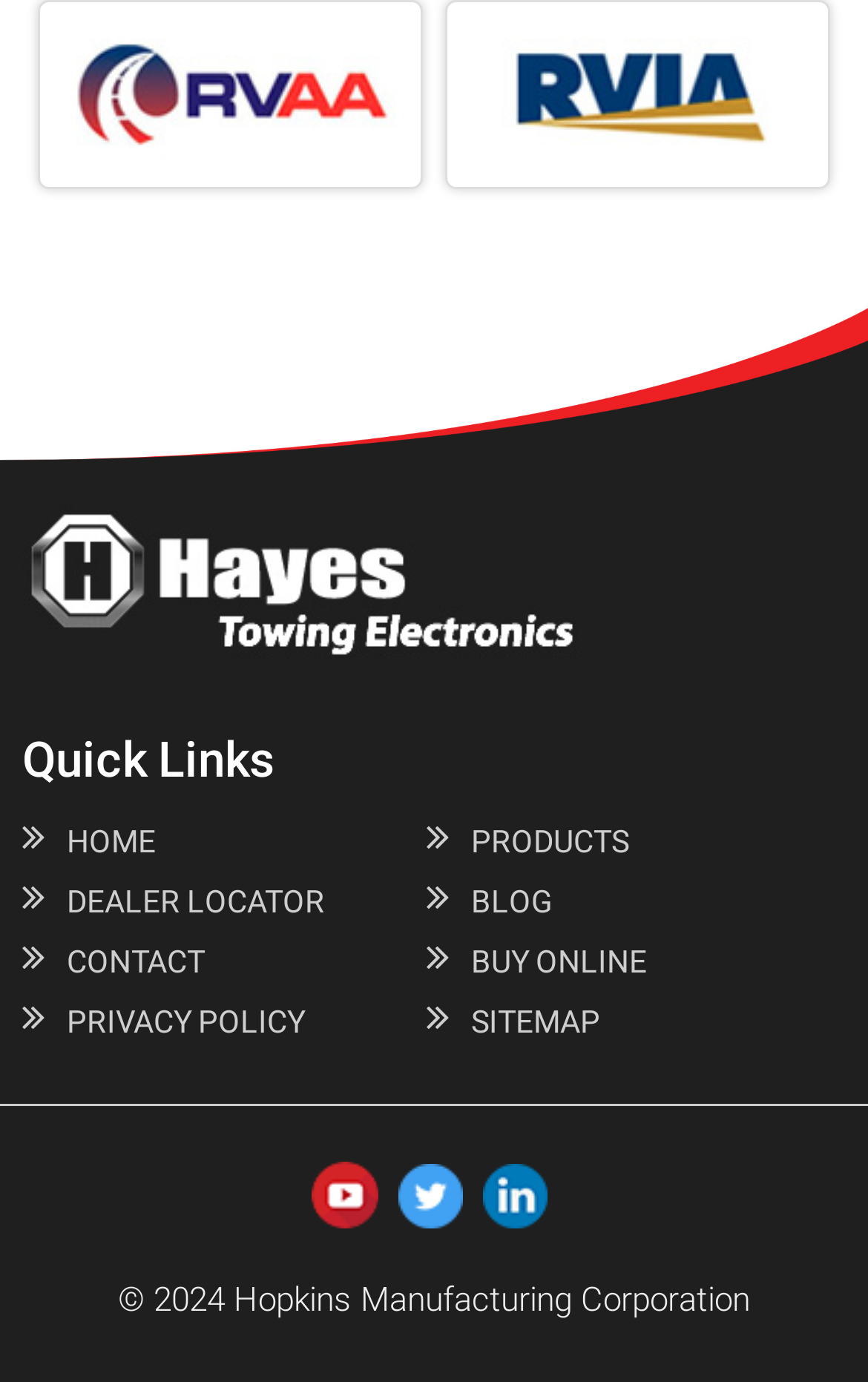What symbol is displayed before the year in the copyright information?
Based on the image, answer the question in a detailed manner.

The answer can be found in the footer section of the webpage, where the copyright information is displayed. The symbol '©' is displayed before the year '2024'.